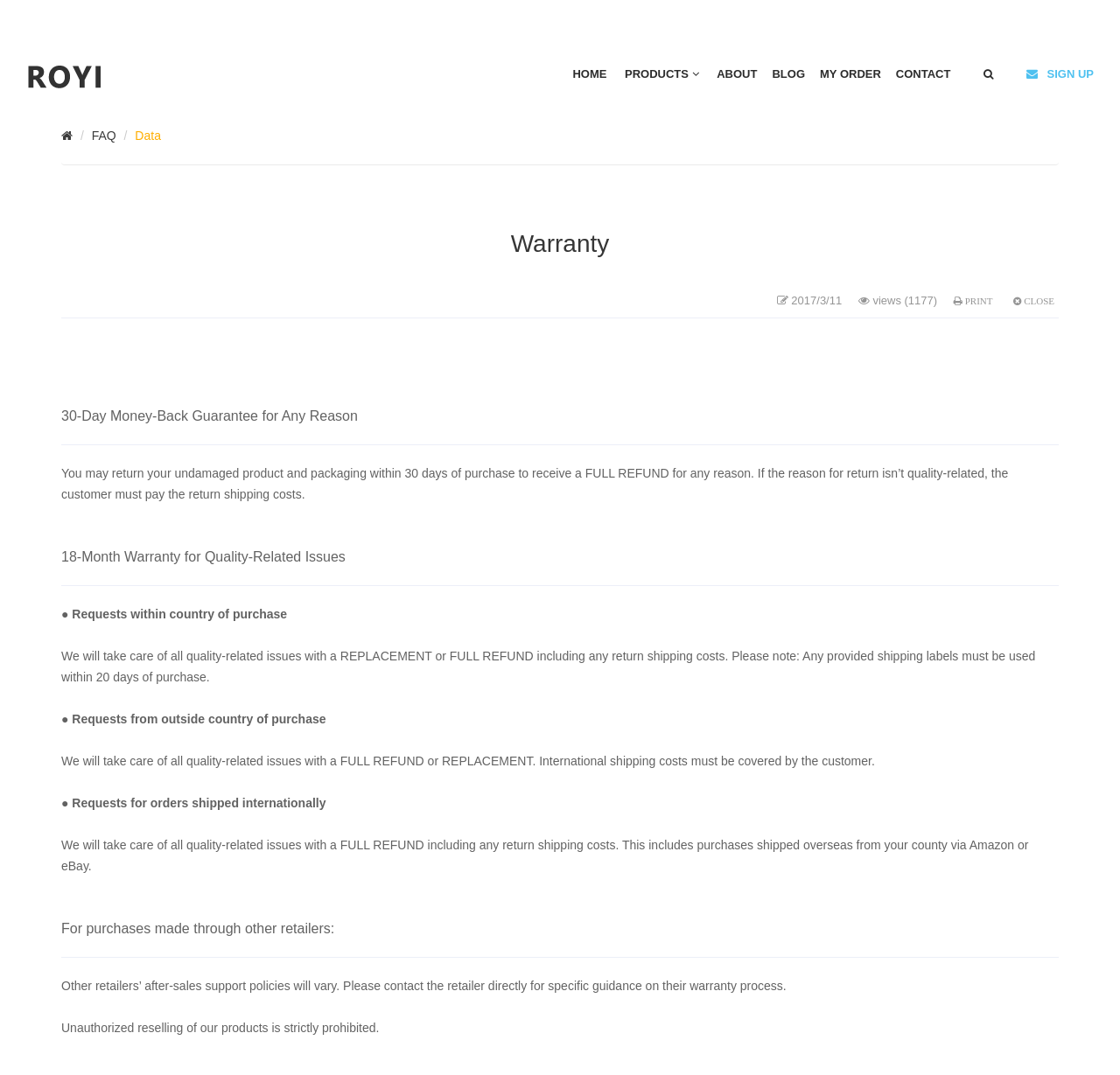Please give a succinct answer to the question in one word or phrase:
What is prohibited according to the website?

Unauthorized reselling of products